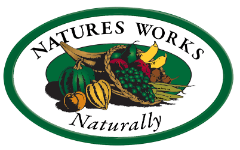Answer the question briefly using a single word or phrase: 
What is written at the top of the logo?

Natures Works